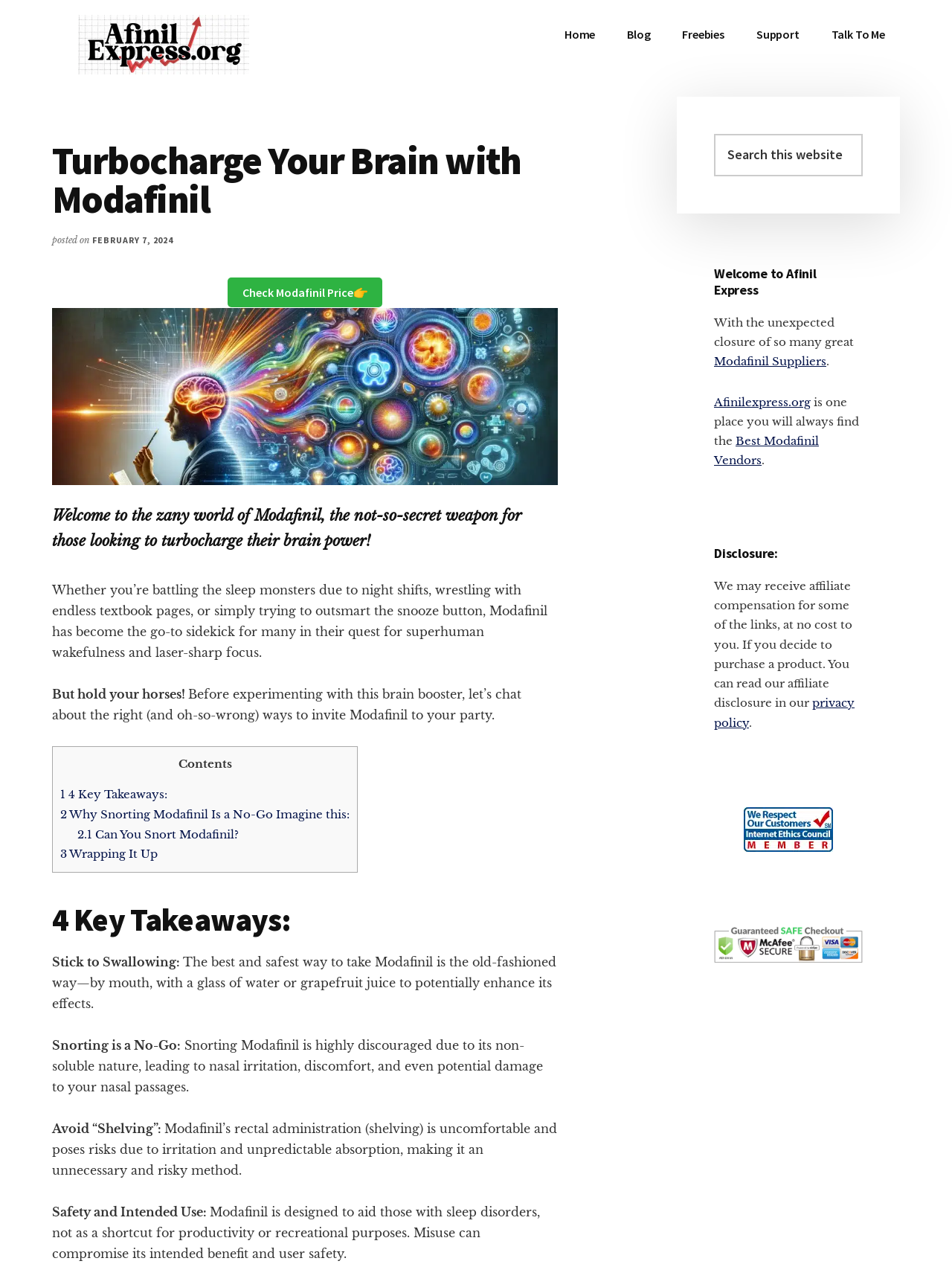Can you find the bounding box coordinates of the area I should click to execute the following instruction: "Read the '4 Key Takeaways:' section"?

[0.055, 0.714, 0.586, 0.741]